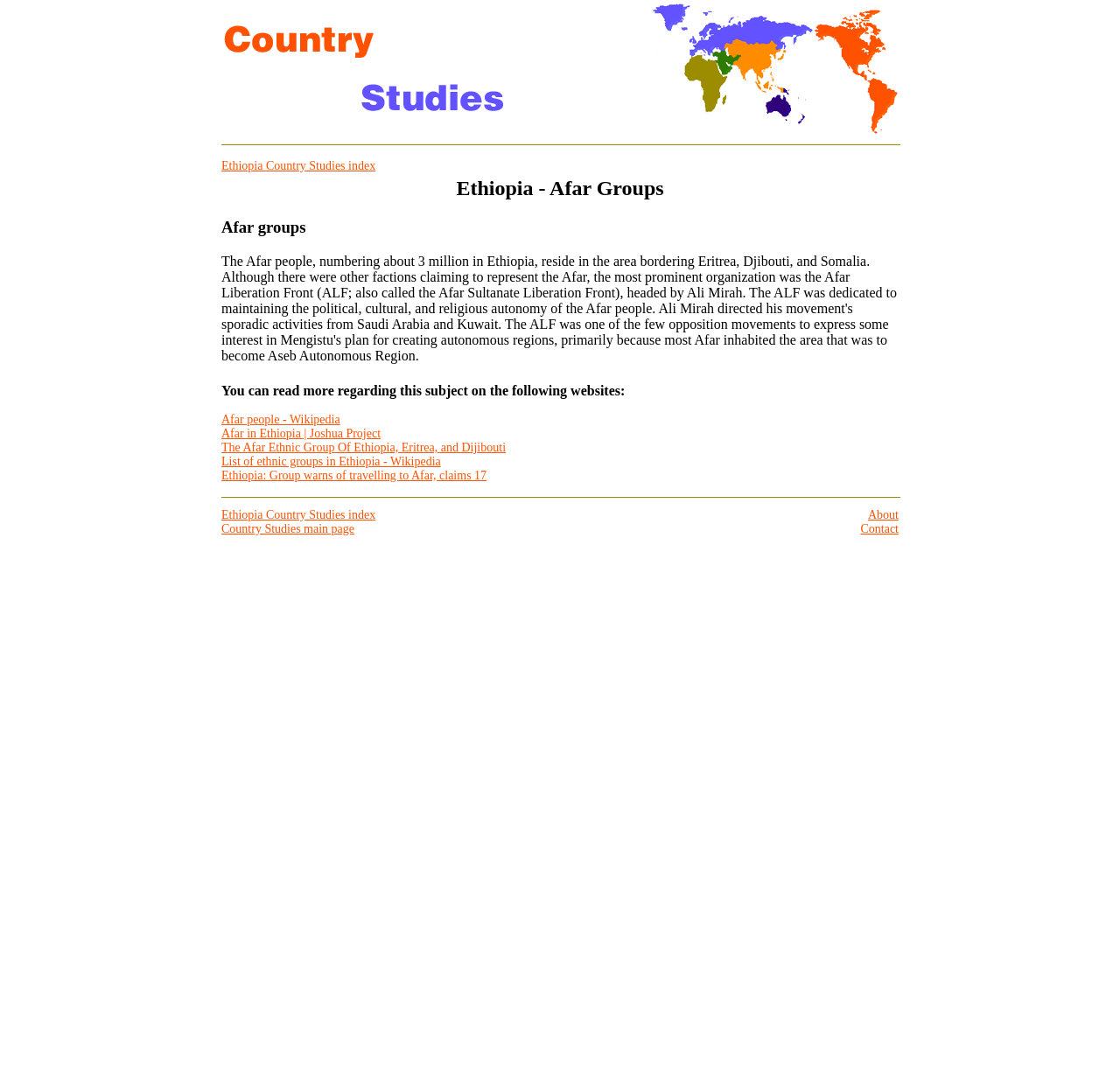Please identify the bounding box coordinates for the region that you need to click to follow this instruction: "Go to the Country Studies main page".

[0.198, 0.482, 0.316, 0.494]